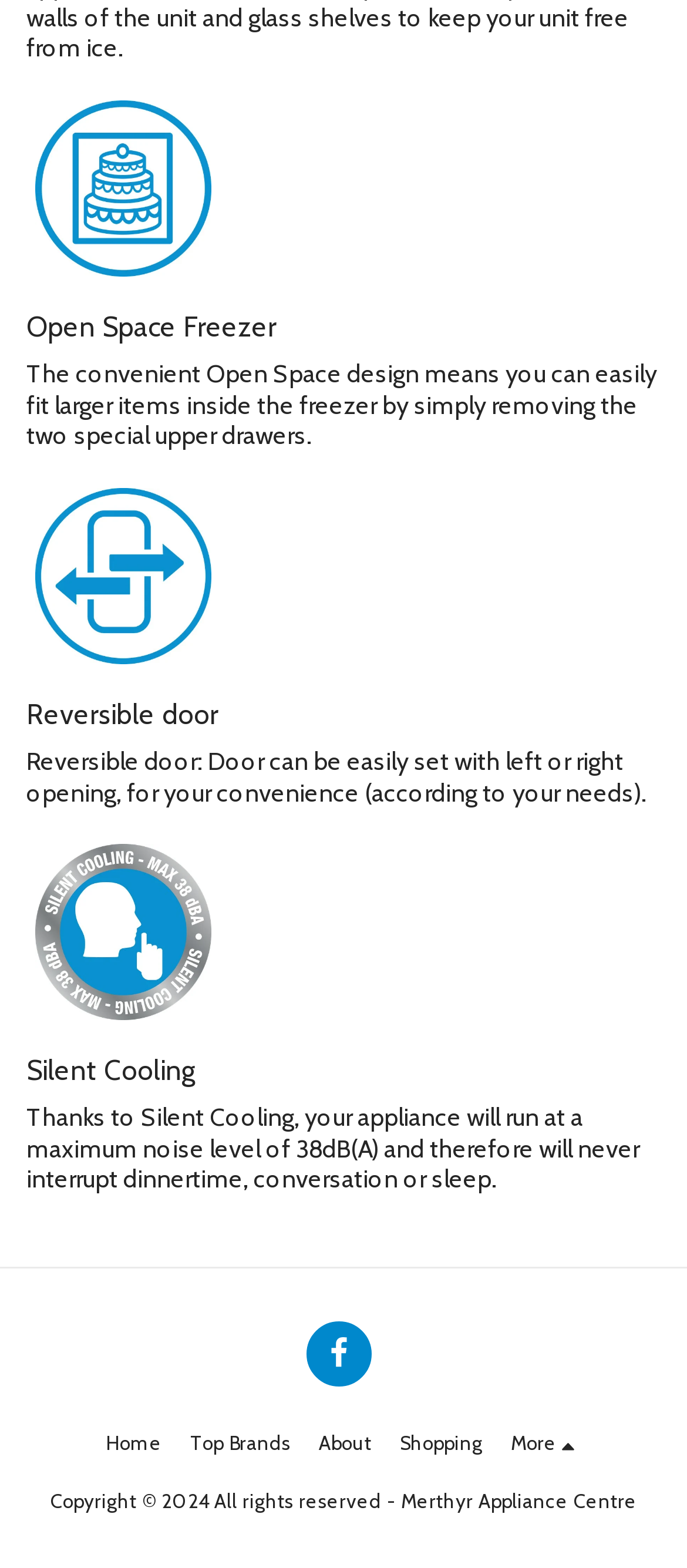What is the year of copyright?
Please provide a comprehensive answer based on the details in the screenshot.

The year of copyright can be found in the StaticText element 'Copyright © 2024 All rights reserved -' which is located at the bottom of the webpage, indicating that the webpage's content is copyrighted until 2024.